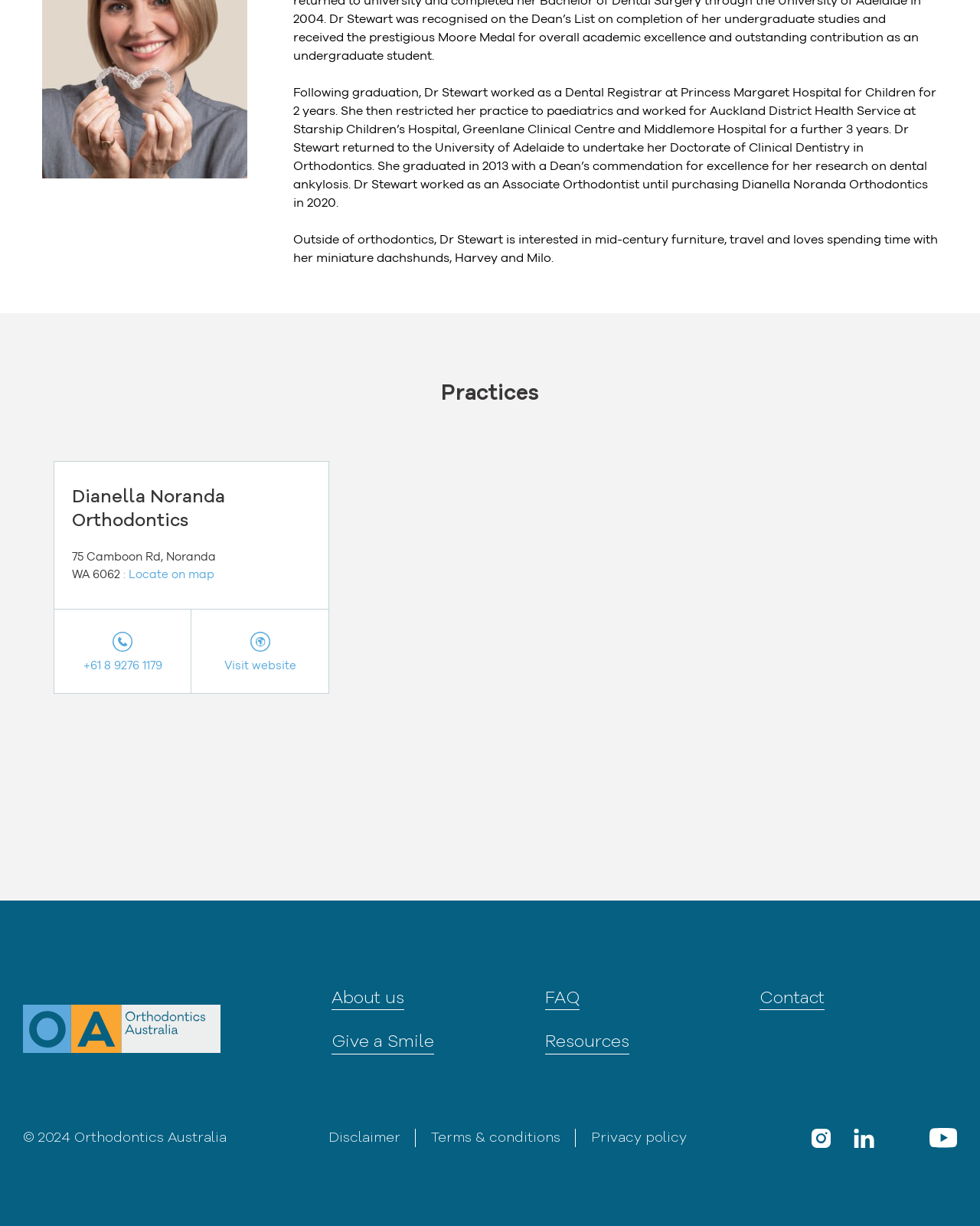Locate the bounding box of the UI element based on this description: "alt="instagram"". Provide four float numbers between 0 and 1 as [left, top, right, bottom].

[0.828, 0.921, 0.847, 0.936]